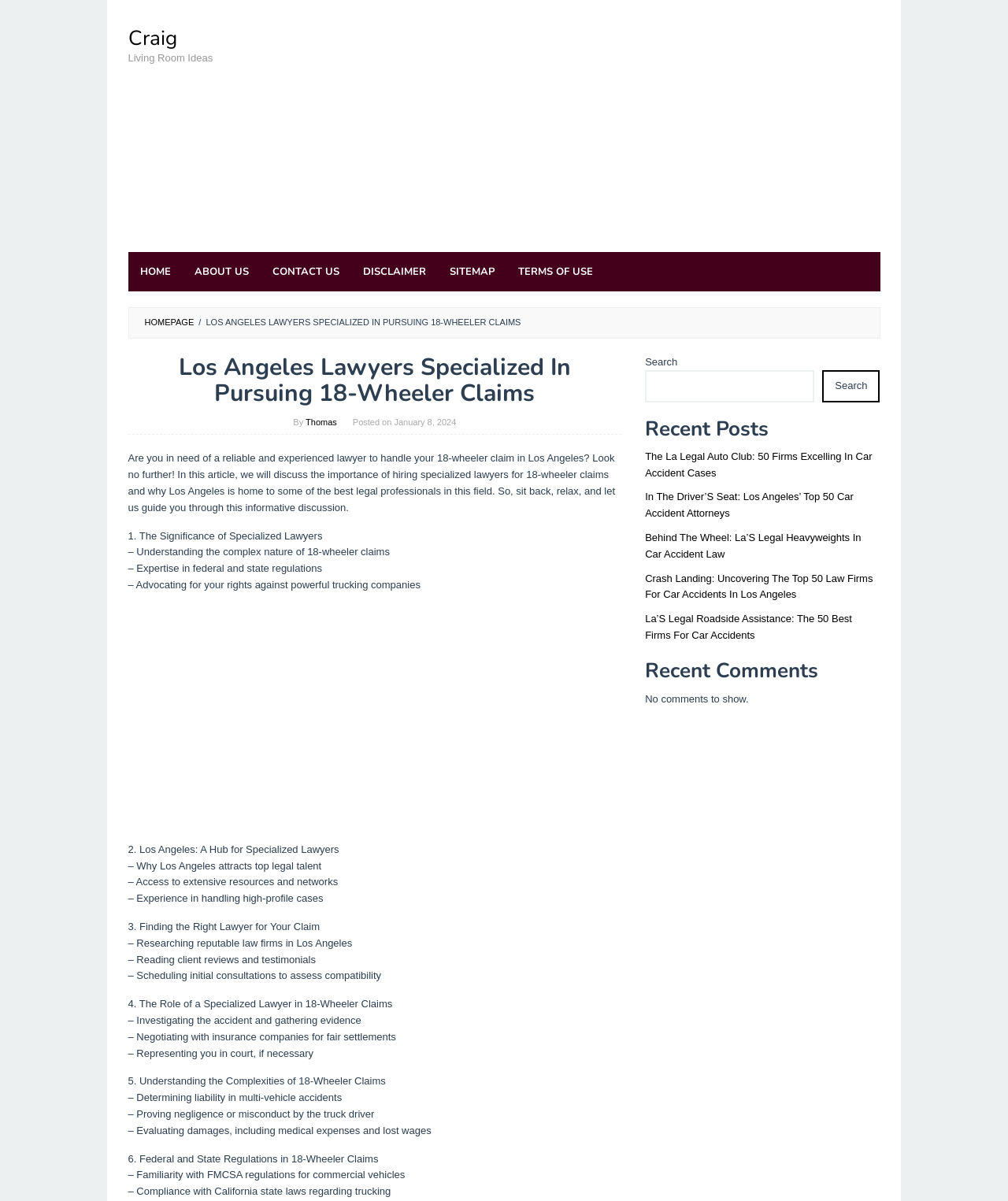Using the given description, provide the bounding box coordinates formatted as (top-left x, top-left y, bottom-right x, bottom-right y), with all values being floating point numbers between 0 and 1. Description: Sitemap

[0.434, 0.21, 0.502, 0.243]